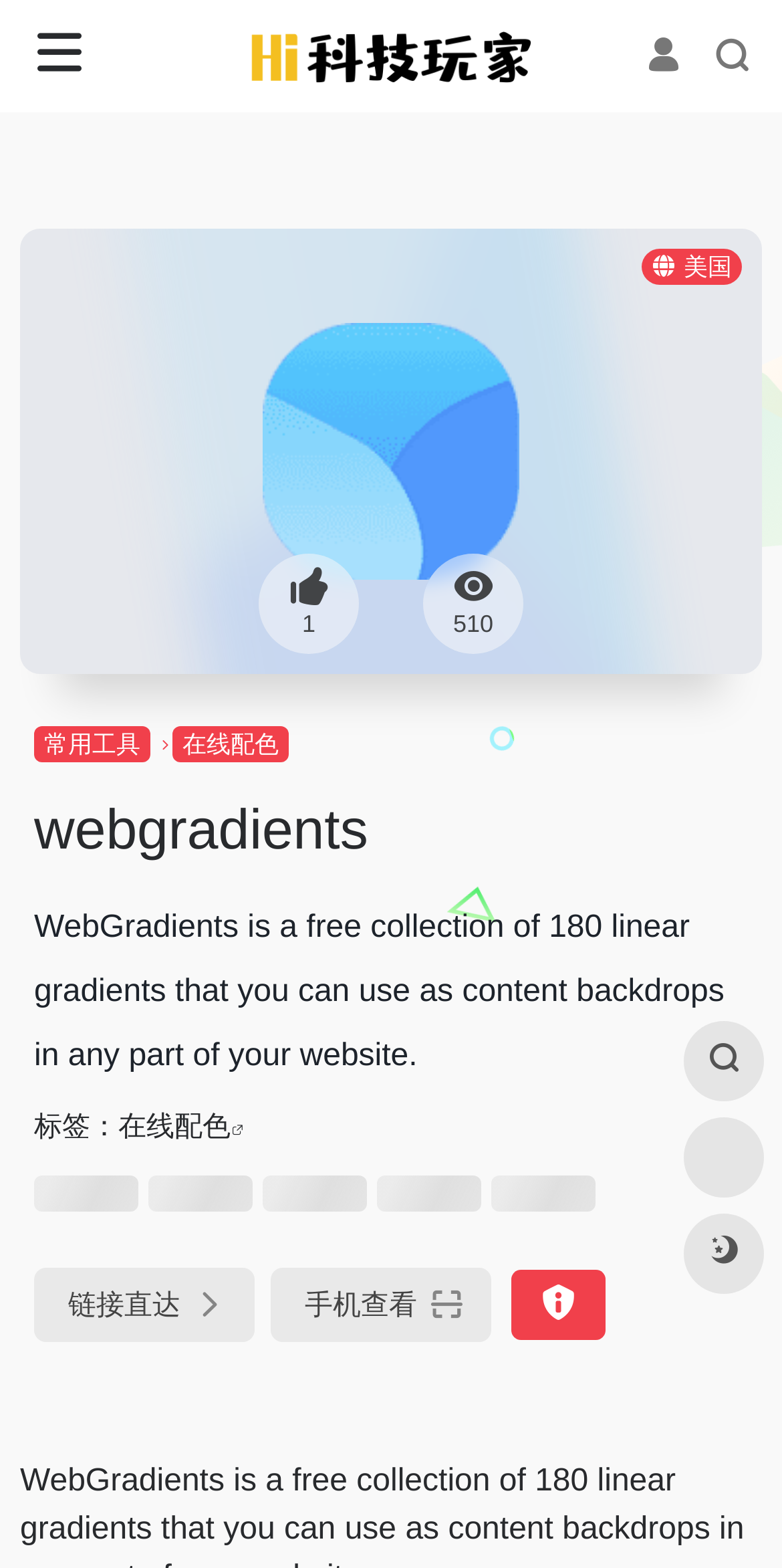Analyze the image and deliver a detailed answer to the question: What is the purpose of the gradients on the website?

The purpose of the gradients on the website can be inferred from the static text element that describes the website, which states that the gradients can be used as 'content backdrops in any part of your website'.